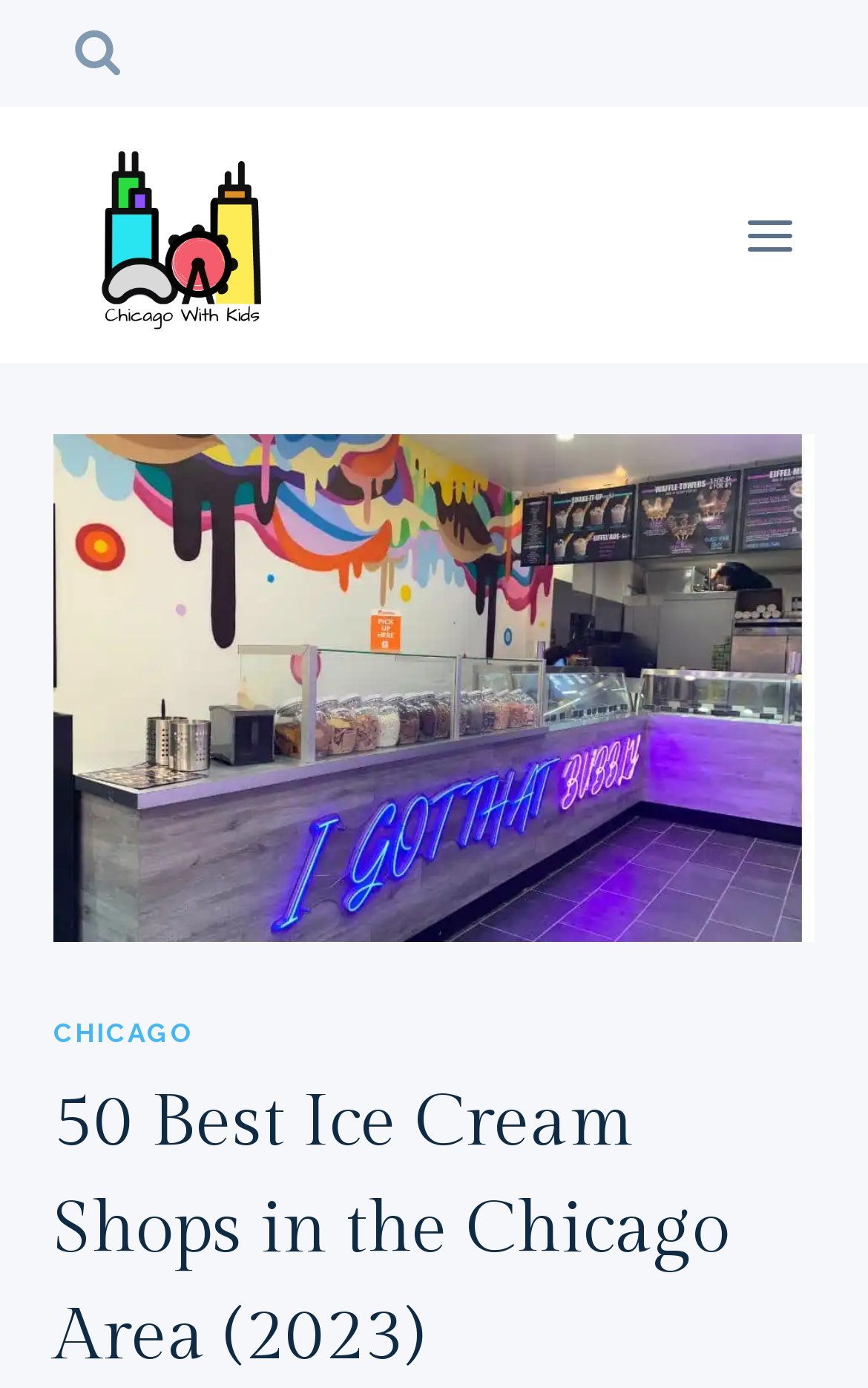Please answer the following question using a single word or phrase: 
What is the main topic of the webpage?

Ice cream shops in Chicago